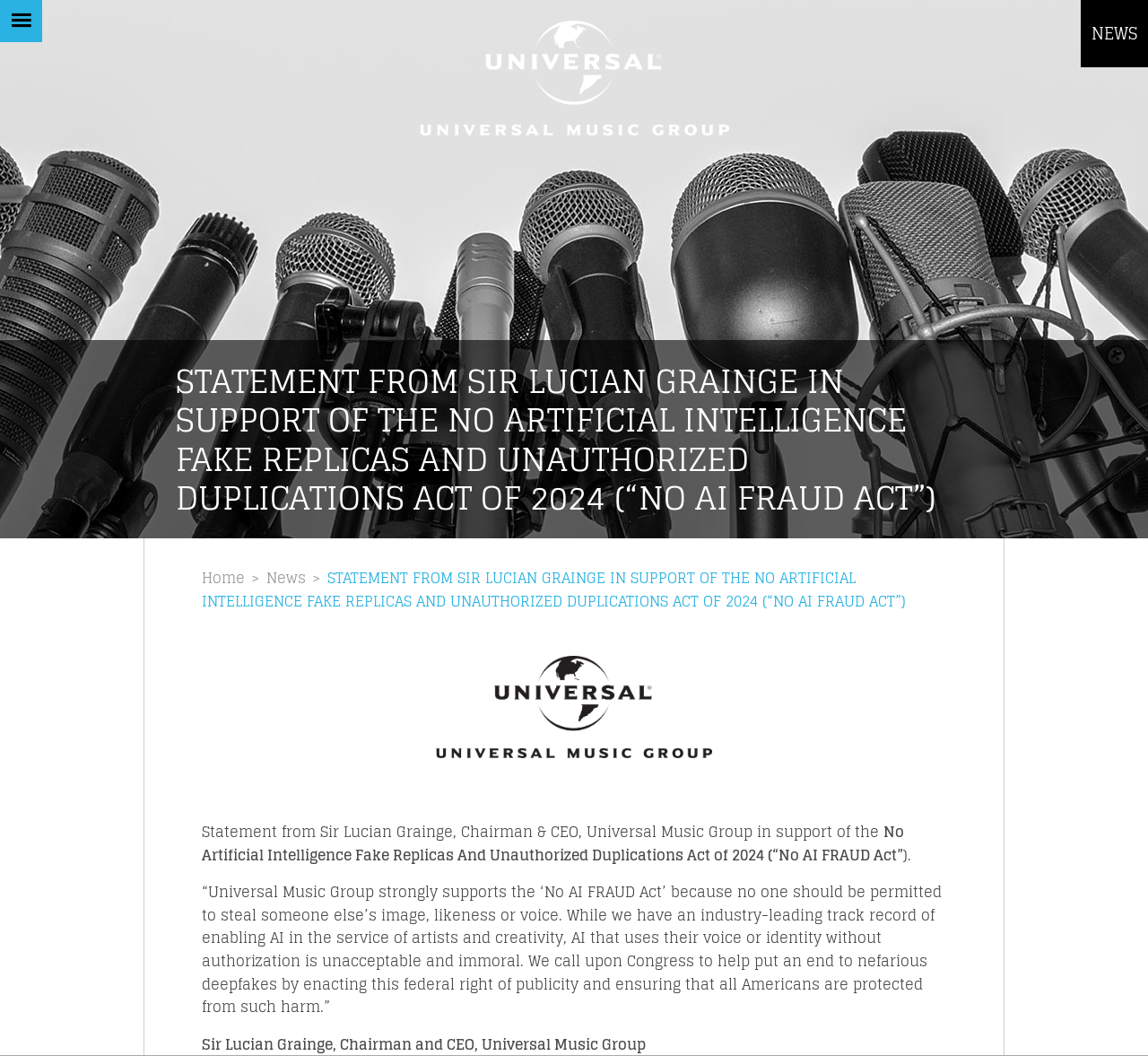Please examine the image and provide a detailed answer to the question: What social media platforms are linked on the webpage?

The webpage contains link elements with icons for Facebook, YouTube, and Spotify. These links are likely used to connect to the Universal Music Group's social media profiles on these platforms.